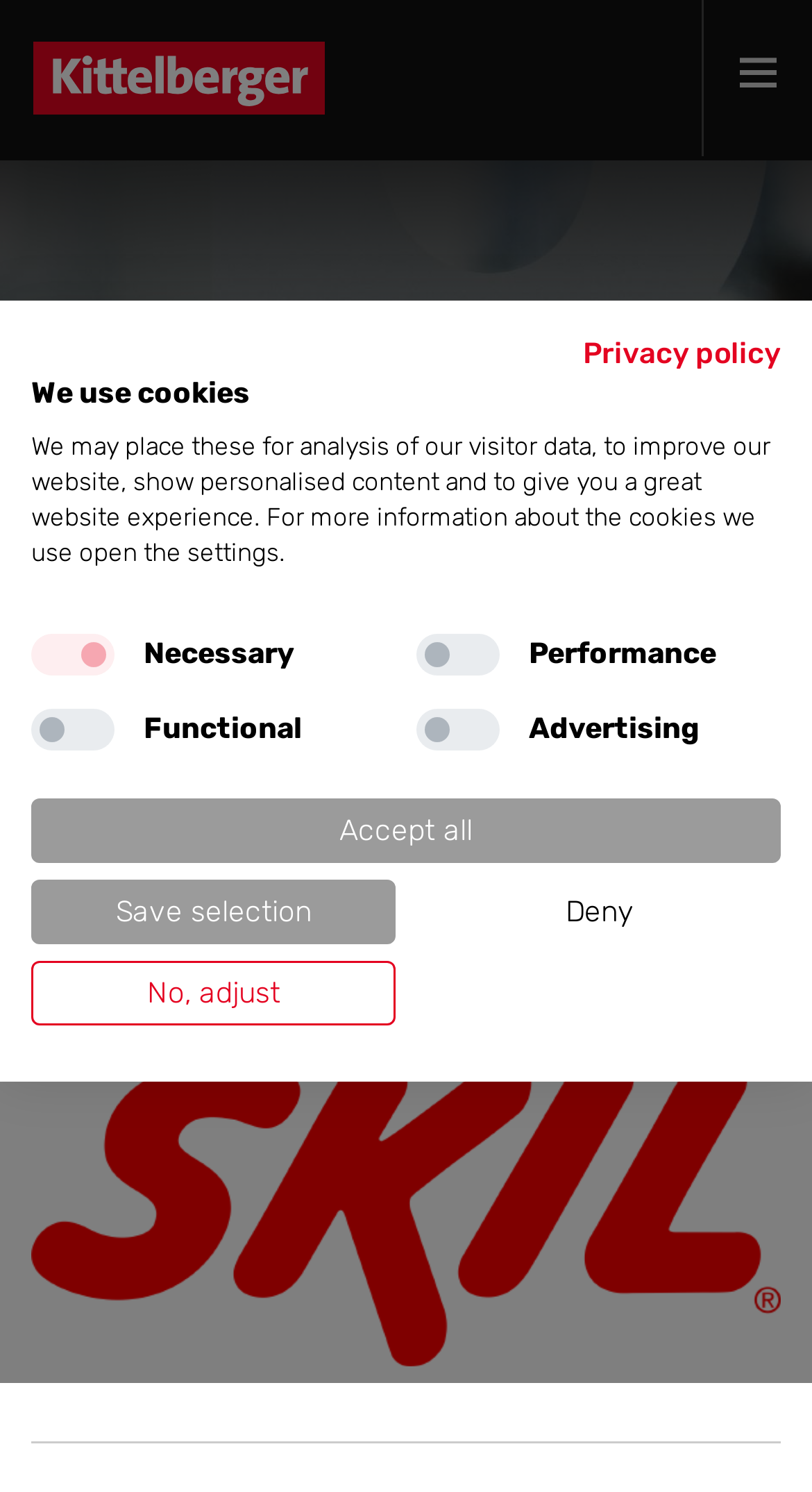How many main navigation links are there?
Please provide a detailed and thorough answer to the question.

I counted the number of link elements with text 'Projects', 'Services', 'Products', 'Customers', 'Company', 'Jobs', and 'Contact' which are located at the top of the webpage, indicating that they are the main navigation links.